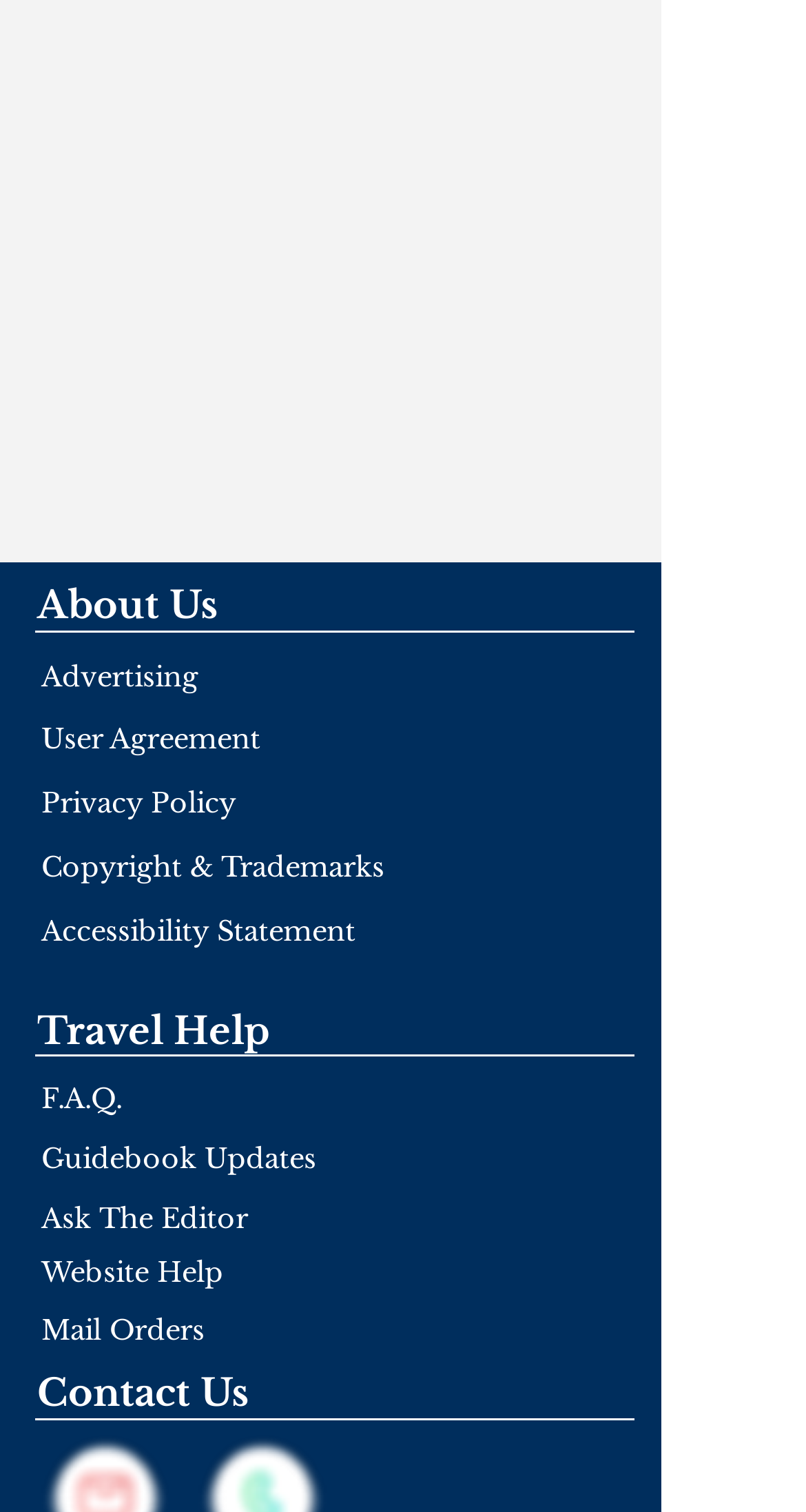Answer this question using a single word or a brief phrase:
What is the second link under 'About Us'?

Advertising